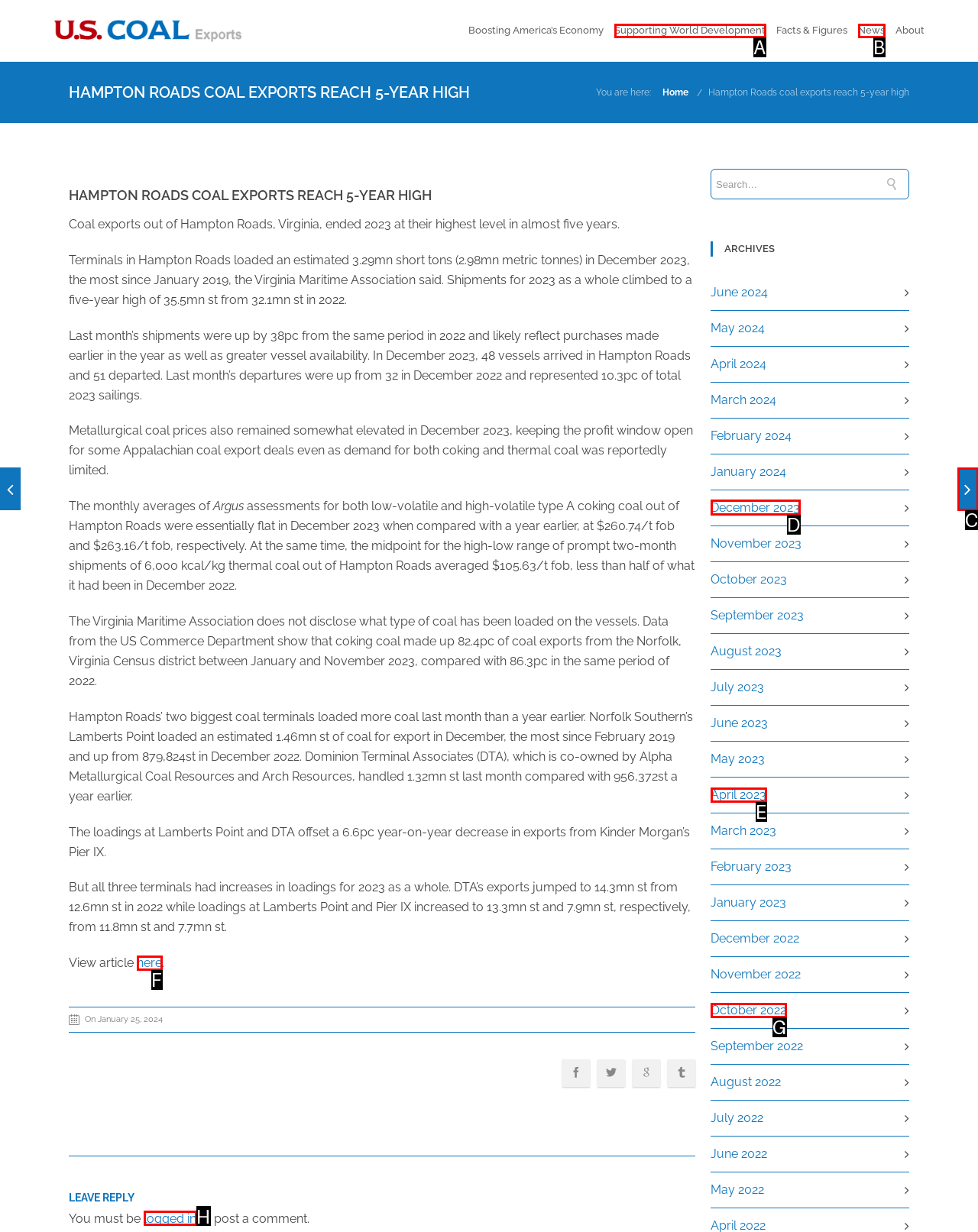Identify the correct UI element to click to follow this instruction: Go to December 2023 archives
Respond with the letter of the appropriate choice from the displayed options.

D